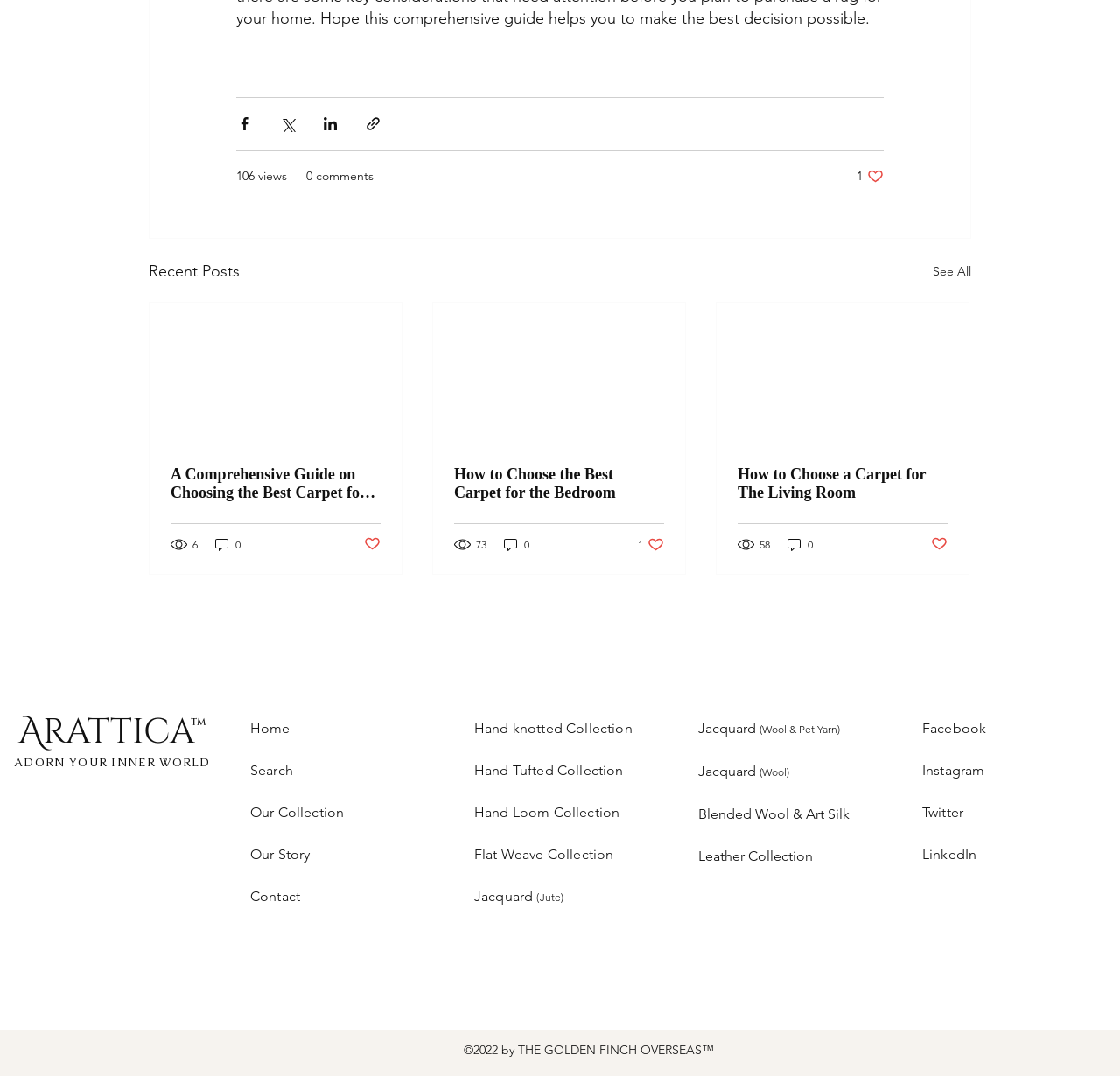Please provide the bounding box coordinate of the region that matches the element description: Jacquard (Wool). Coordinates should be in the format (top-left x, top-left y, bottom-right x, bottom-right y) and all values should be between 0 and 1.

[0.623, 0.709, 0.705, 0.724]